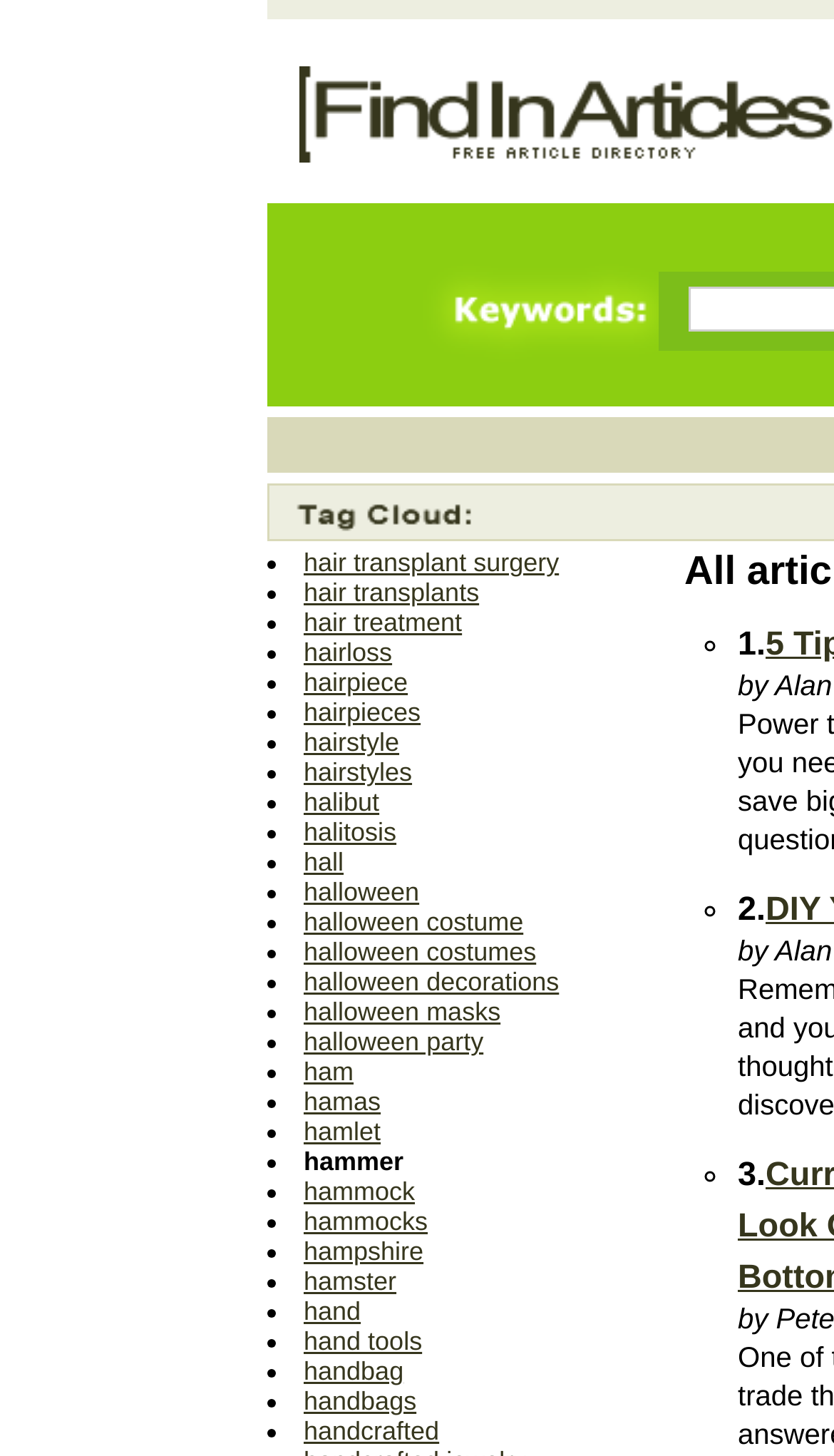What is the first link on the webpage?
Based on the visual content, answer with a single word or a brief phrase.

hair transplant surgery